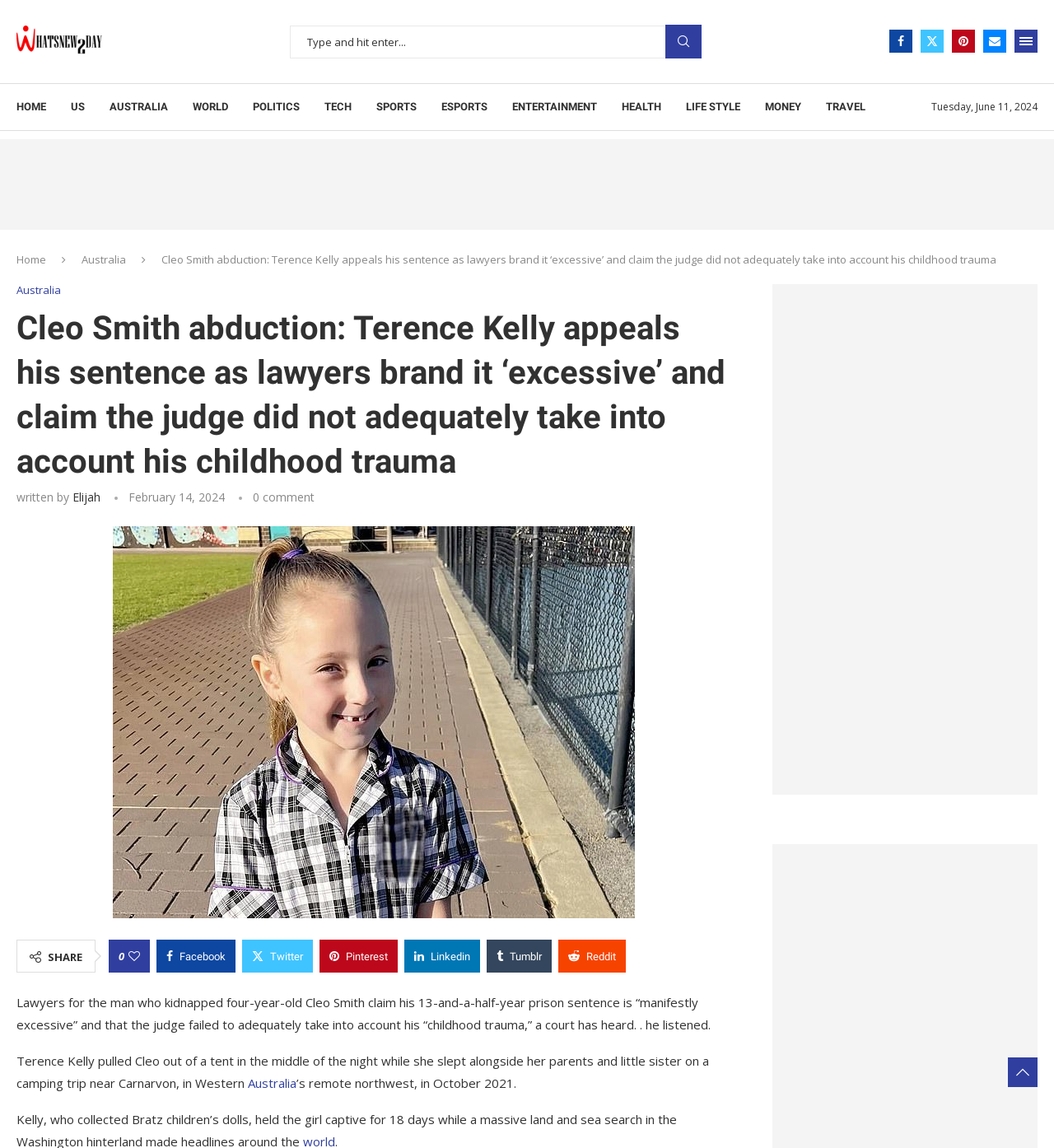Identify the bounding box coordinates of the section to be clicked to complete the task described by the following instruction: "Check the date". The coordinates should be four float numbers between 0 and 1, formatted as [left, top, right, bottom].

[0.884, 0.087, 0.984, 0.099]